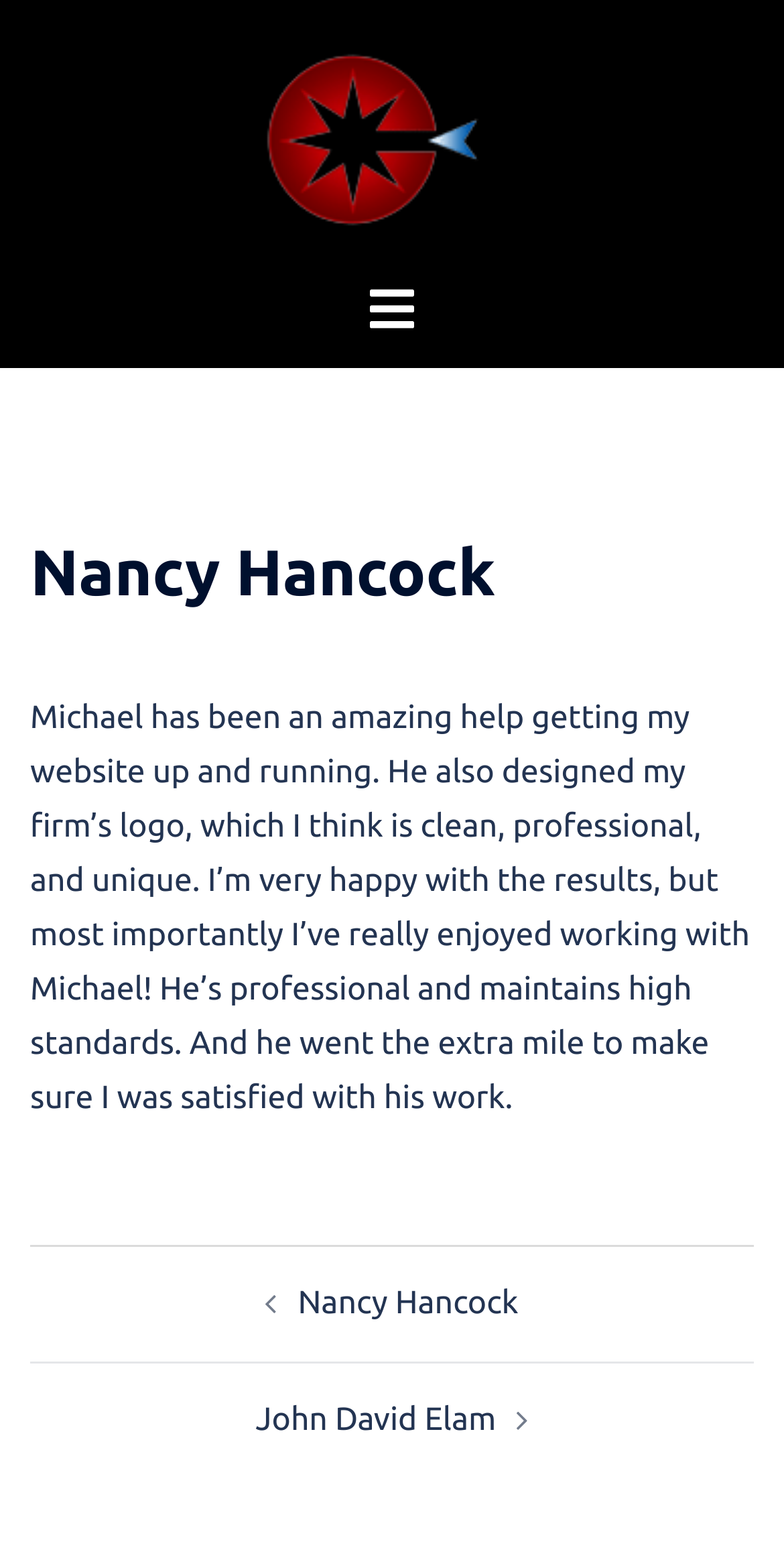Provide the bounding box coordinates for the UI element described in this sentence: "Nancy Hancock". The coordinates should be four float values between 0 and 1, i.e., [left, top, right, bottom].

[0.38, 0.82, 0.661, 0.843]